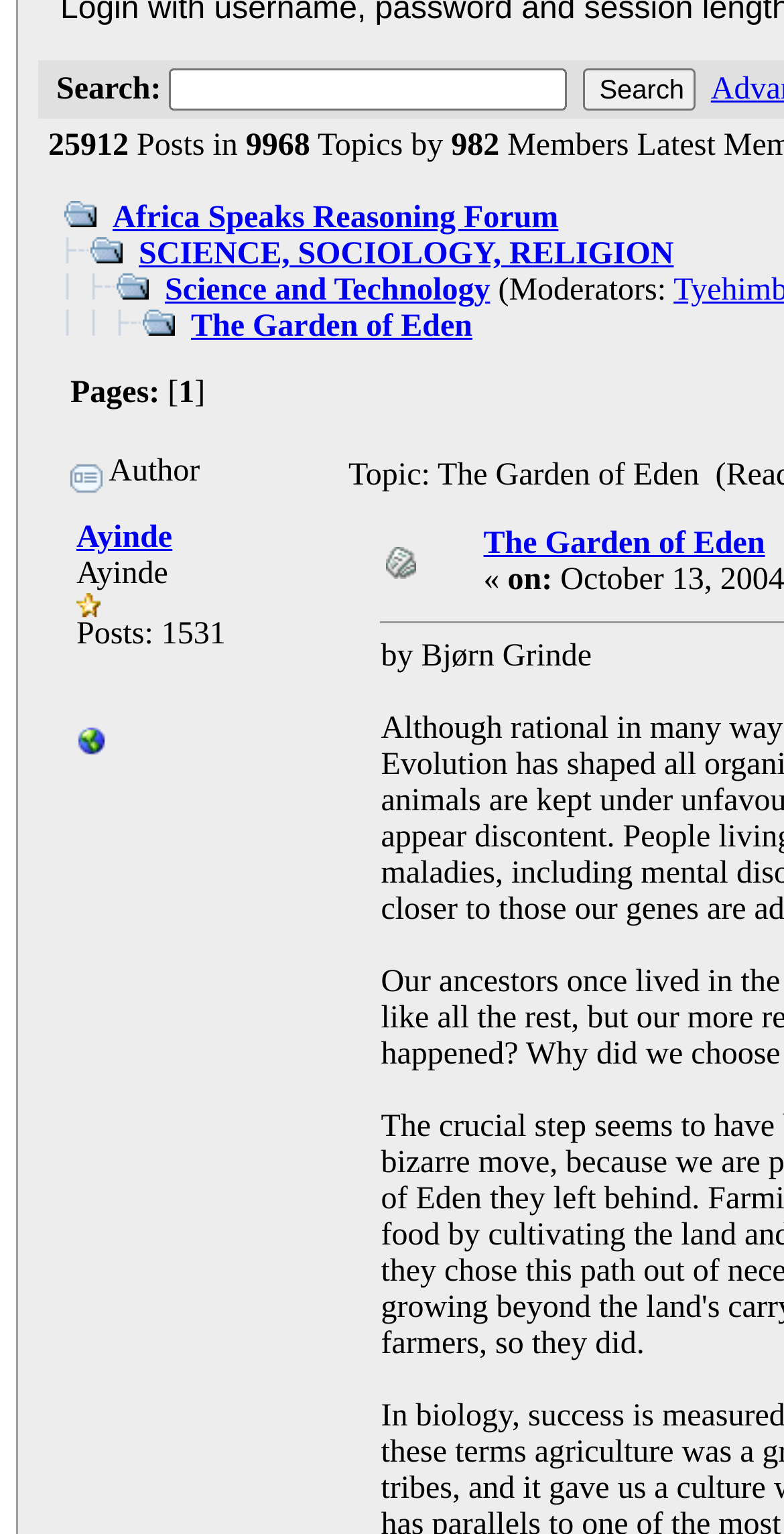Based on the element description, predict the bounding box coordinates (top-left x, top-left y, bottom-right x, bottom-right y) for the UI element in the screenshot: The Garden of Eden

[0.617, 0.344, 0.976, 0.366]